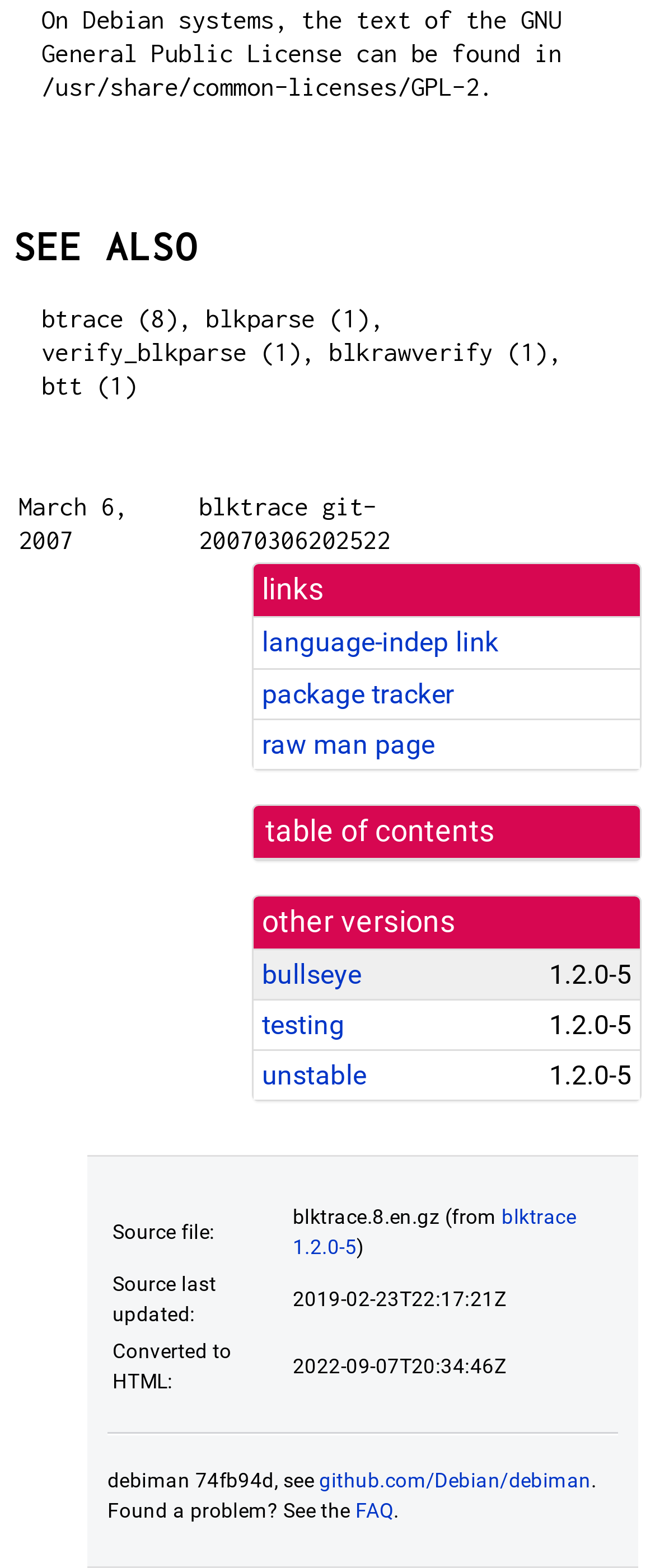Locate the bounding box of the UI element described by: "language-indep link" in the given webpage screenshot.

[0.4, 0.4, 0.761, 0.42]